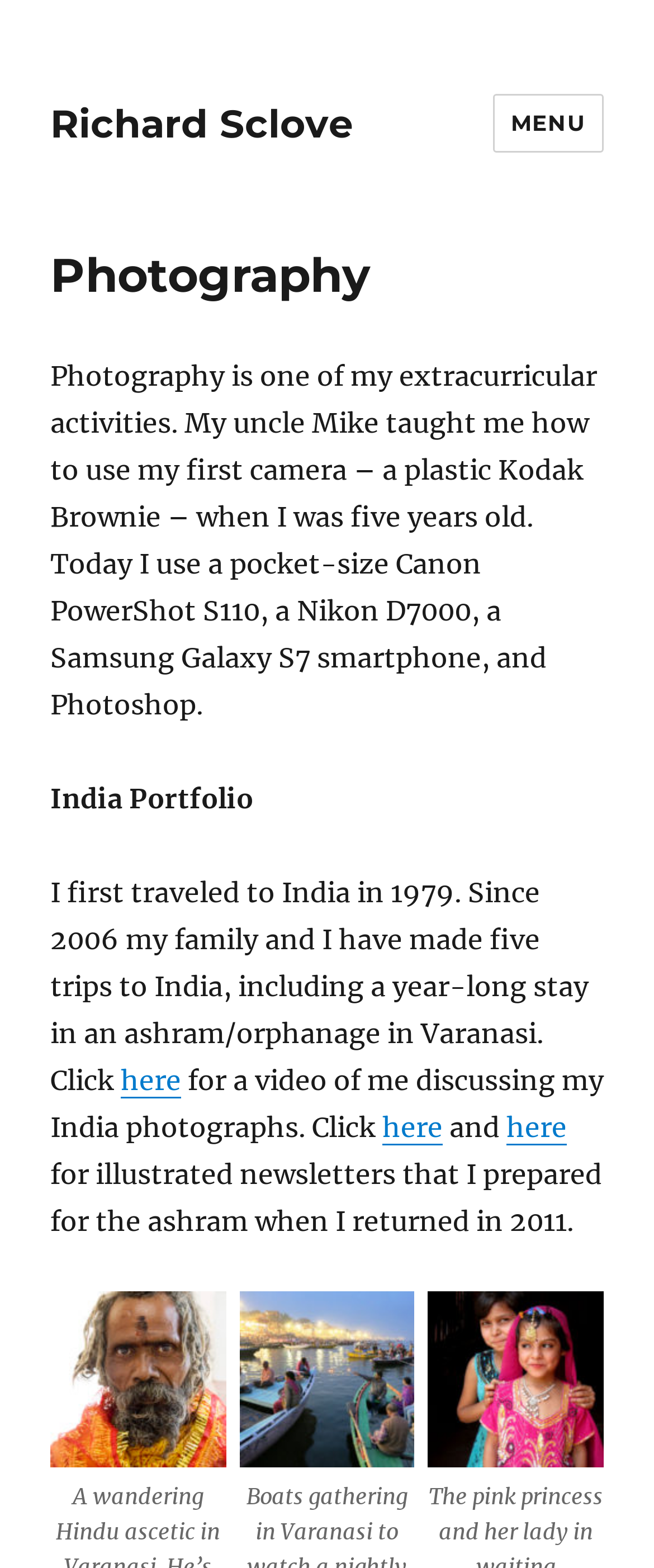Answer the following in one word or a short phrase: 
What type of camera does the photographer use?

Canon PowerShot S110